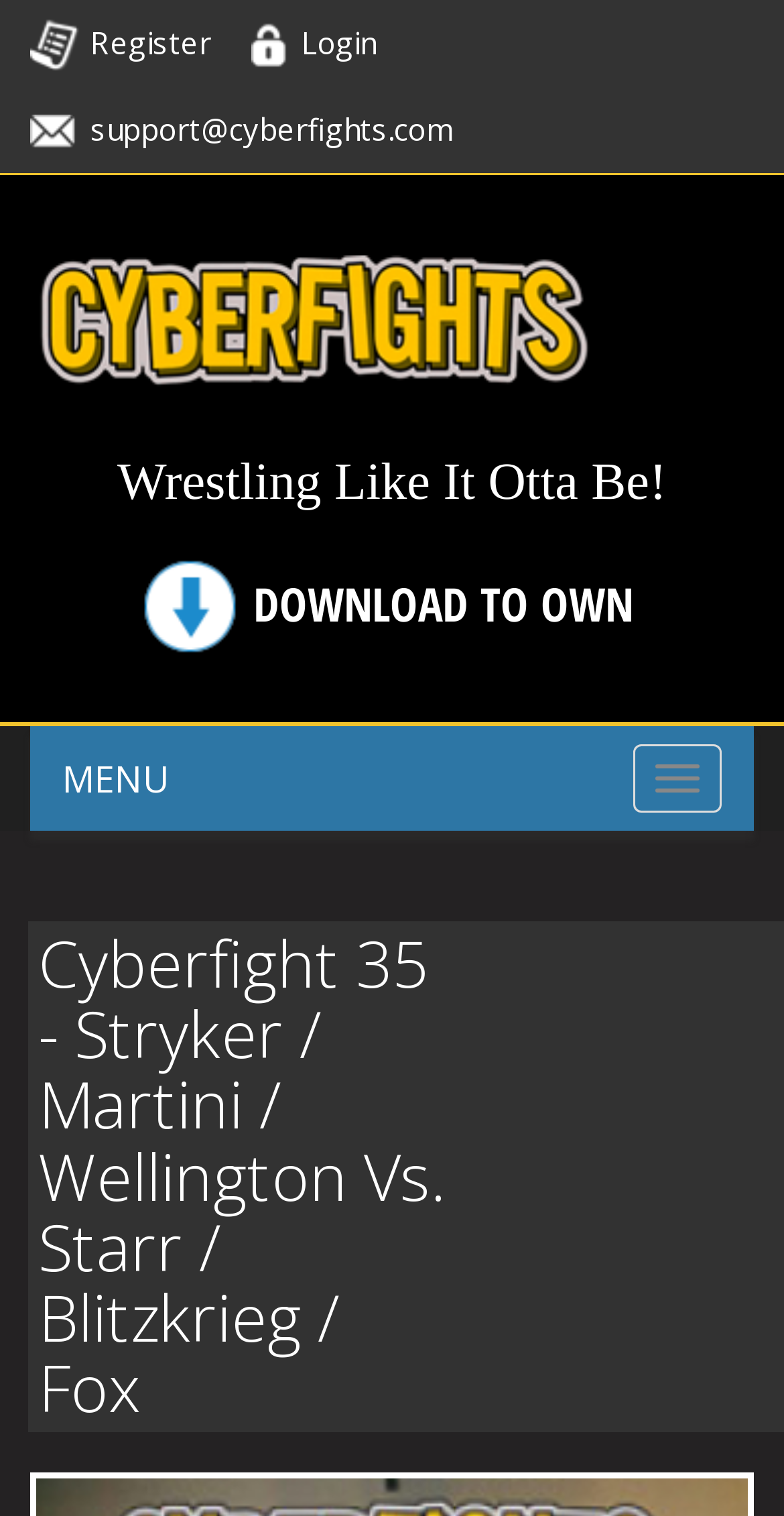Please give a one-word or short phrase response to the following question: 
What is the purpose of the button at the bottom right?

Toggle navigation